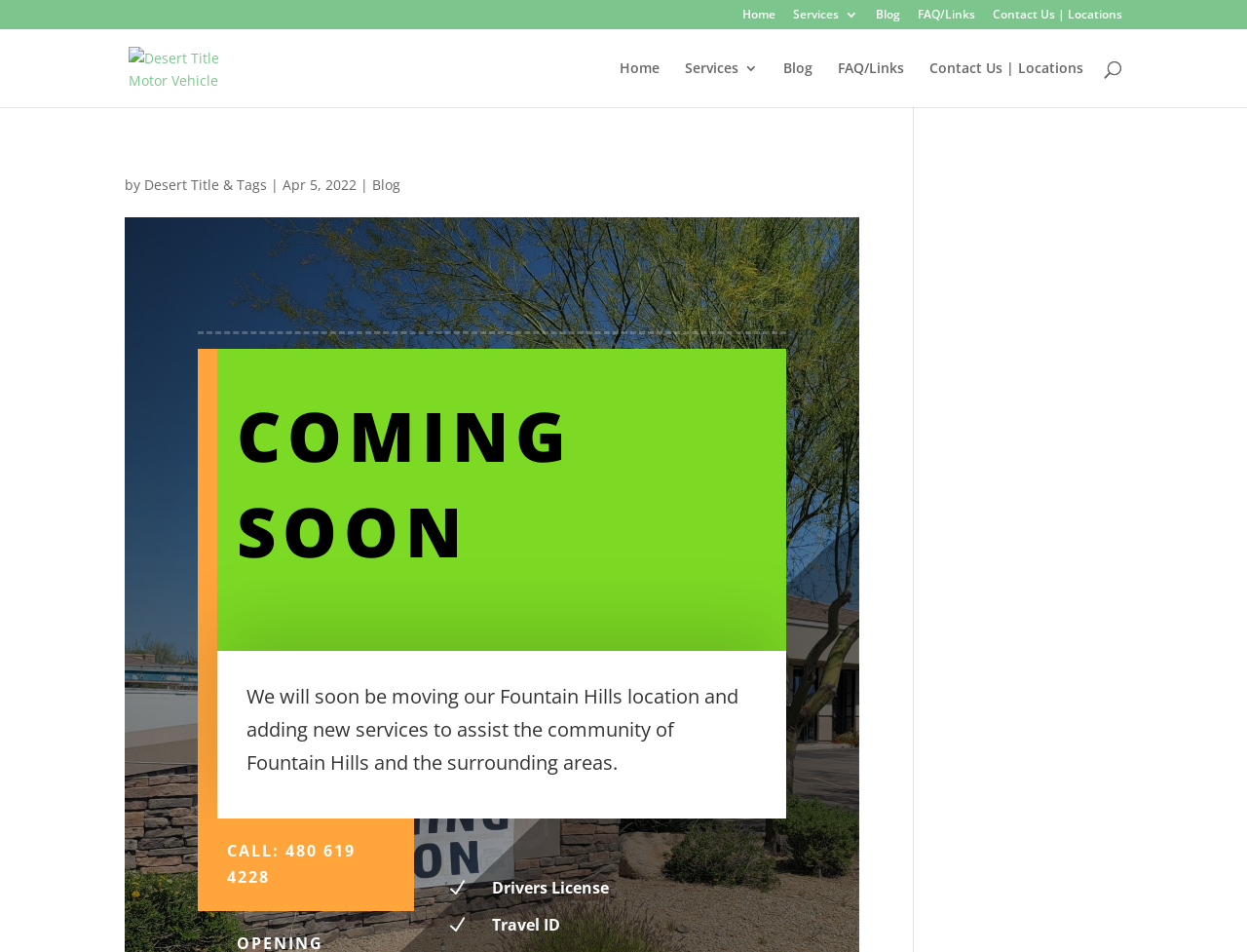Create a detailed summary of the webpage's content and design.

The webpage is about Desert Title Motor Vehicle Services. At the top, there are five links: "Home", "Services 3", "Blog", "FAQ/Links", and "Contact Us | Locations", aligned horizontally and centered. Below these links, there is a logo of Desert Title Motor Vehicle Services, accompanied by a link with the same name.

On the left side, there is a search bar with a label "Search for:". Below the search bar, there is a heading with no text, followed by a line of text "by Desert Title & Tags | Apr 5, 2022" and a link to "Blog".

The main content of the webpage is divided into two sections. The first section has a heading "COMING SOON" and announces that a new location in Fountain Hills will be opening soon, offering new services to the community. The second section has a heading "Drivers License" and "Travel ID", which appears to be a list of services offered by the company.

At the bottom of the page, there is a call-to-action link "CALL: 480 619 4228" and a table with more information about the services.